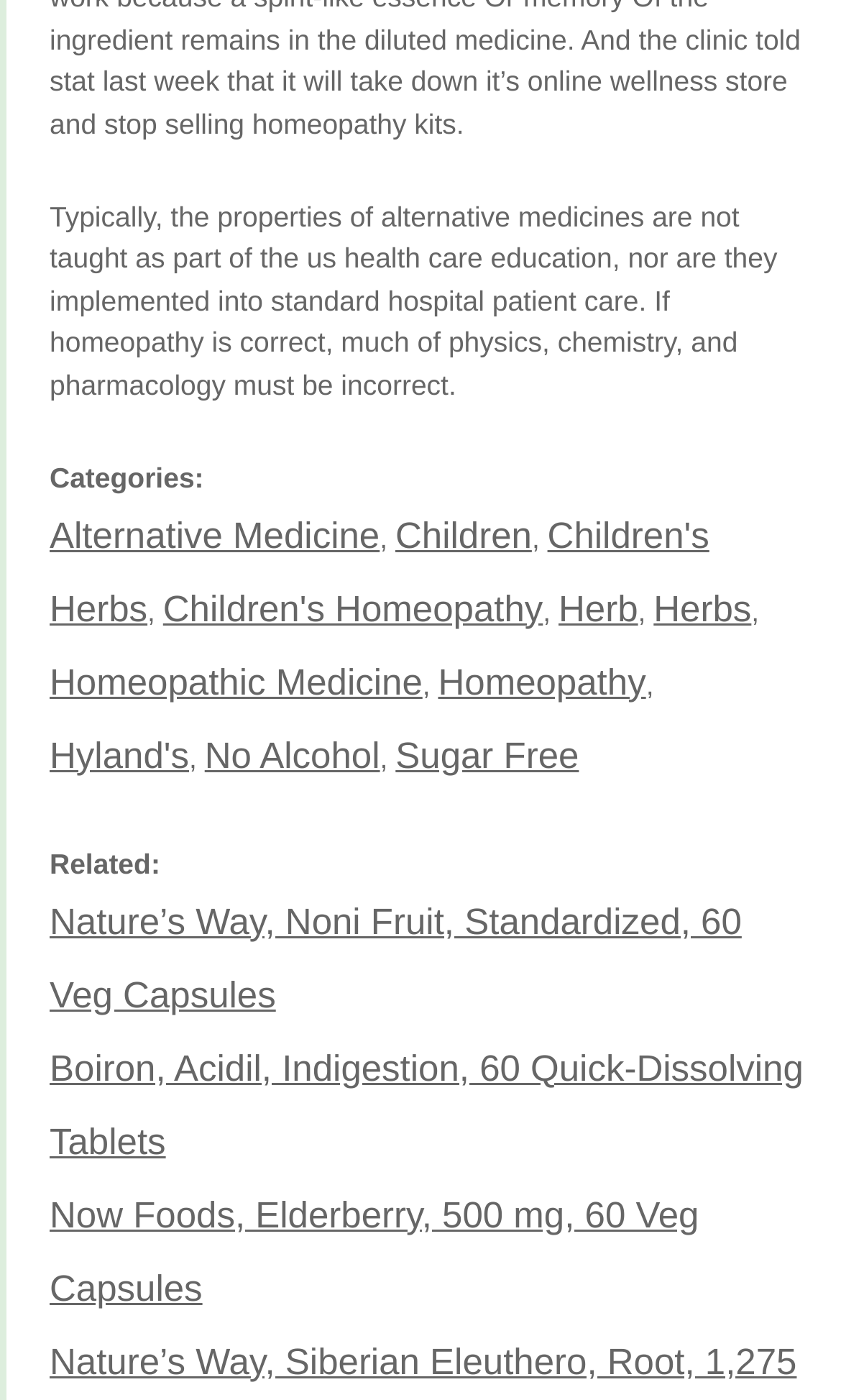Locate the bounding box coordinates of the item that should be clicked to fulfill the instruction: "Click on Alternative Medicine".

[0.059, 0.368, 0.451, 0.397]